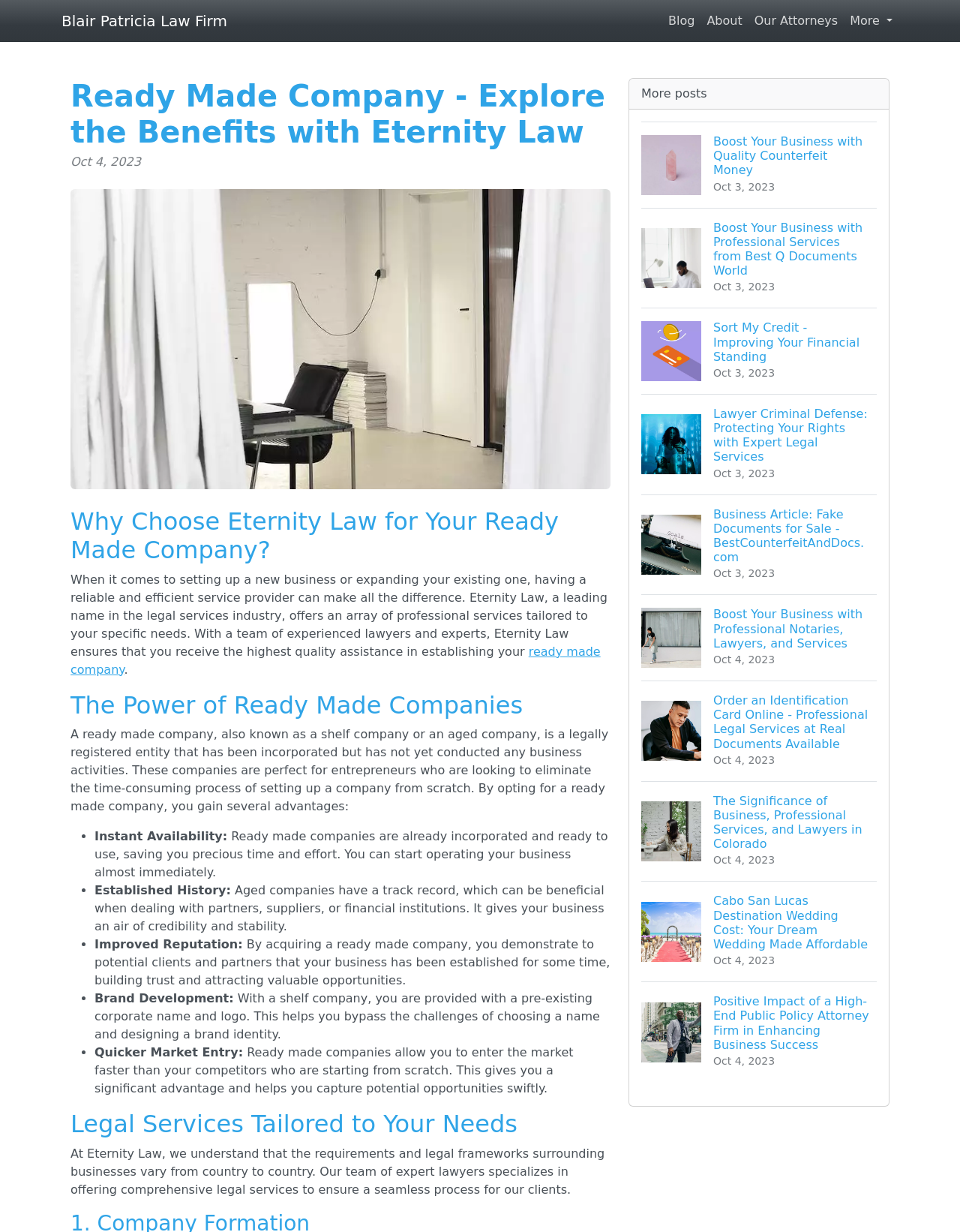Please find the bounding box coordinates of the element that you should click to achieve the following instruction: "Click the 'Boost Your Business with Quality Counterfeit Money' link". The coordinates should be presented as four float numbers between 0 and 1: [left, top, right, bottom].

[0.668, 0.099, 0.913, 0.168]